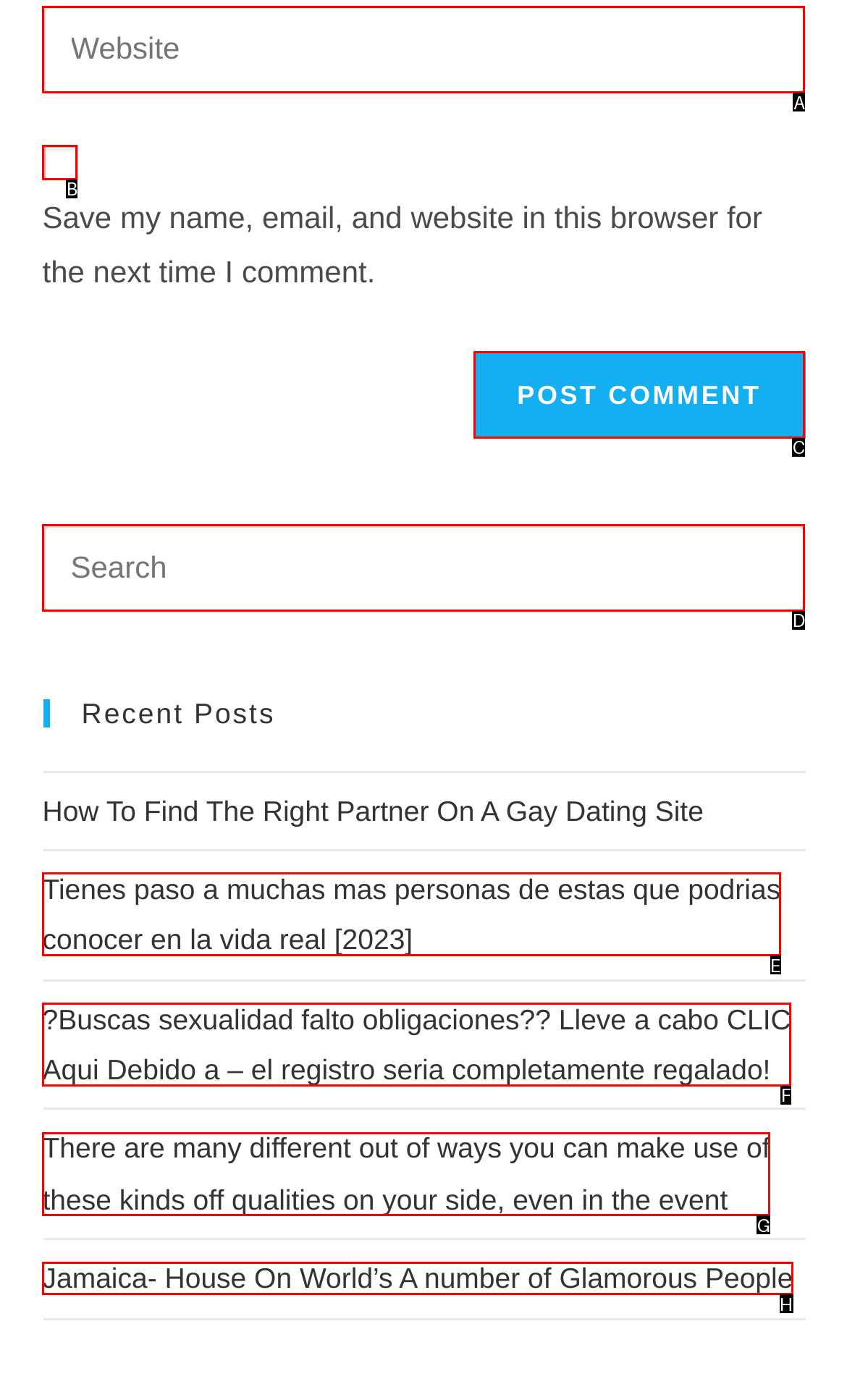To complete the task: Post a comment, which option should I click? Answer with the appropriate letter from the provided choices.

C